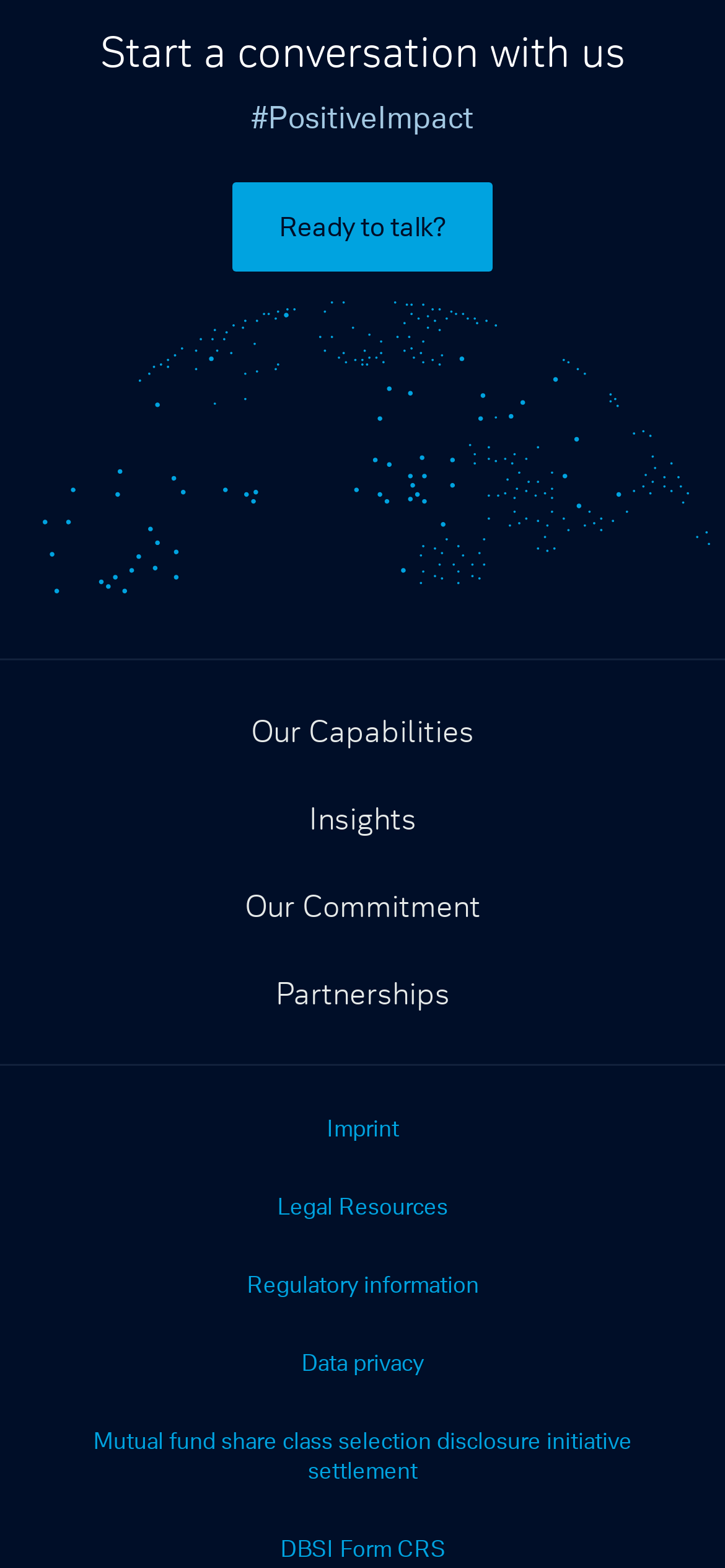Respond concisely with one word or phrase to the following query:
What is the theme of the image on this webpage?

Global connectivity